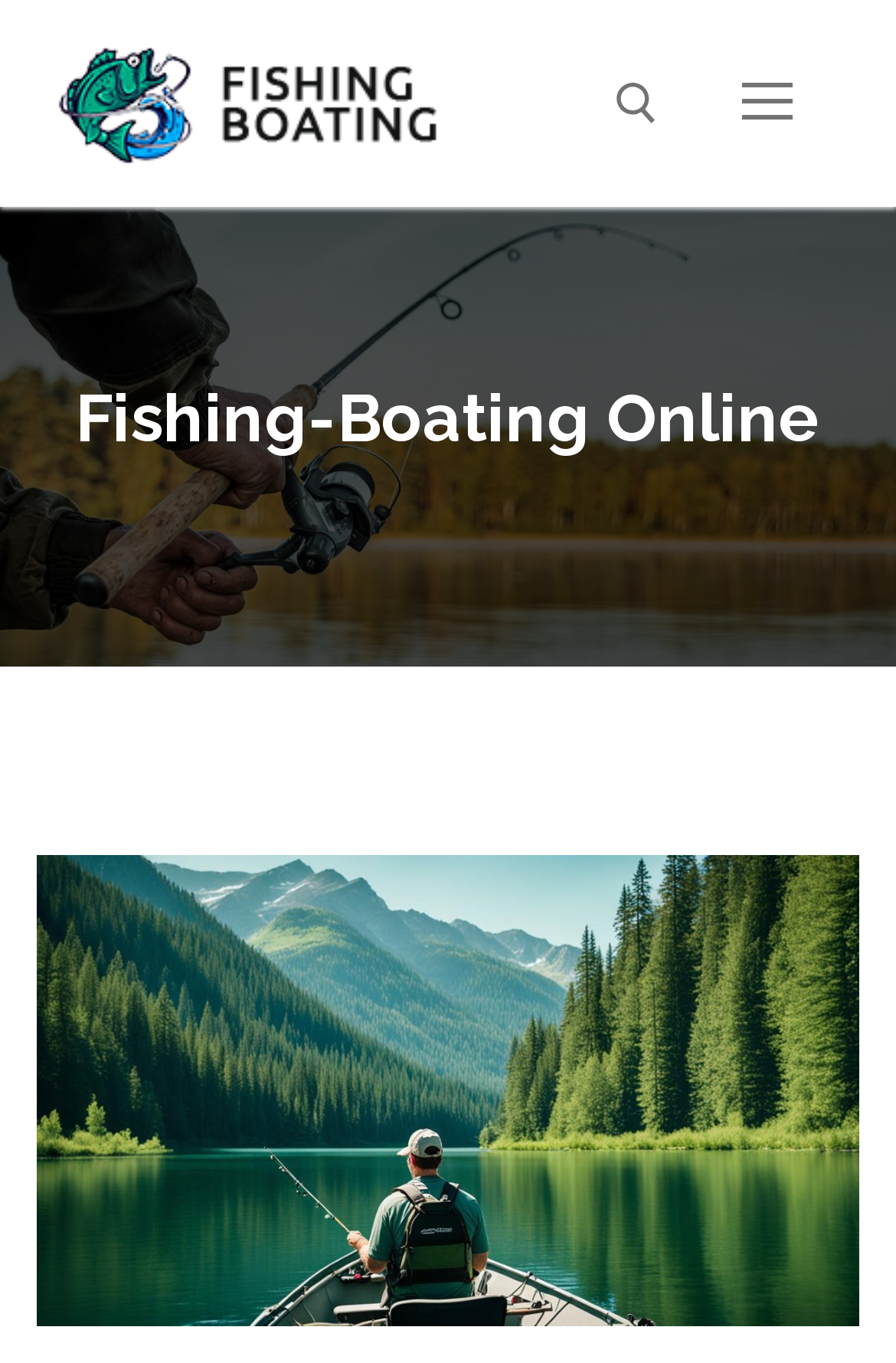Construct a thorough caption encompassing all aspects of the webpage.

The webpage is about fishing and boating information, with a prominent link to "Fishing Boating" at the top left, accompanied by an image with the same name. To the right of this link is another link to open a search tool. 

Below the top links, there is a search bar with a label "Search for:" and a submit button. The search bar is positioned roughly in the middle of the page, with the submit button to its right.

At the top right corner, there is a navigation icon button. 

The main heading of the page, "Fishing-Boating Online", is located below the top links and search bar, spanning almost the entire width of the page. 

Below the main heading, there is a large image that takes up most of the page's width, featuring "bass fishing tips".